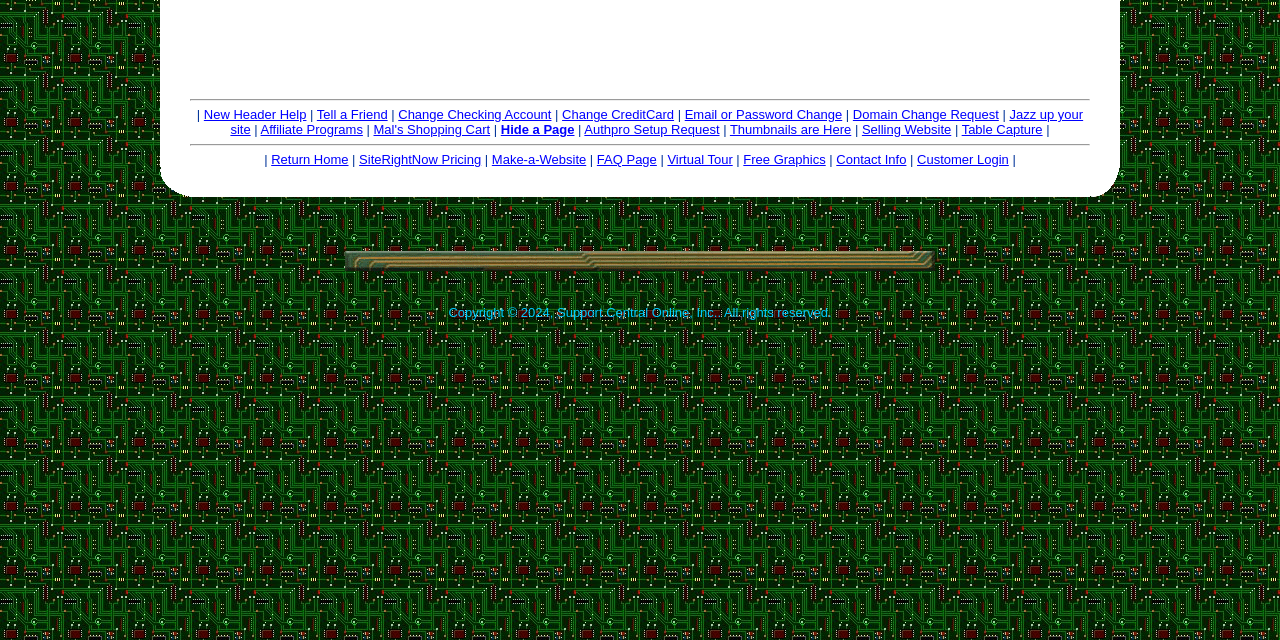Predict the bounding box of the UI element based on this description: "Authpro Setup Request".

[0.457, 0.191, 0.562, 0.214]